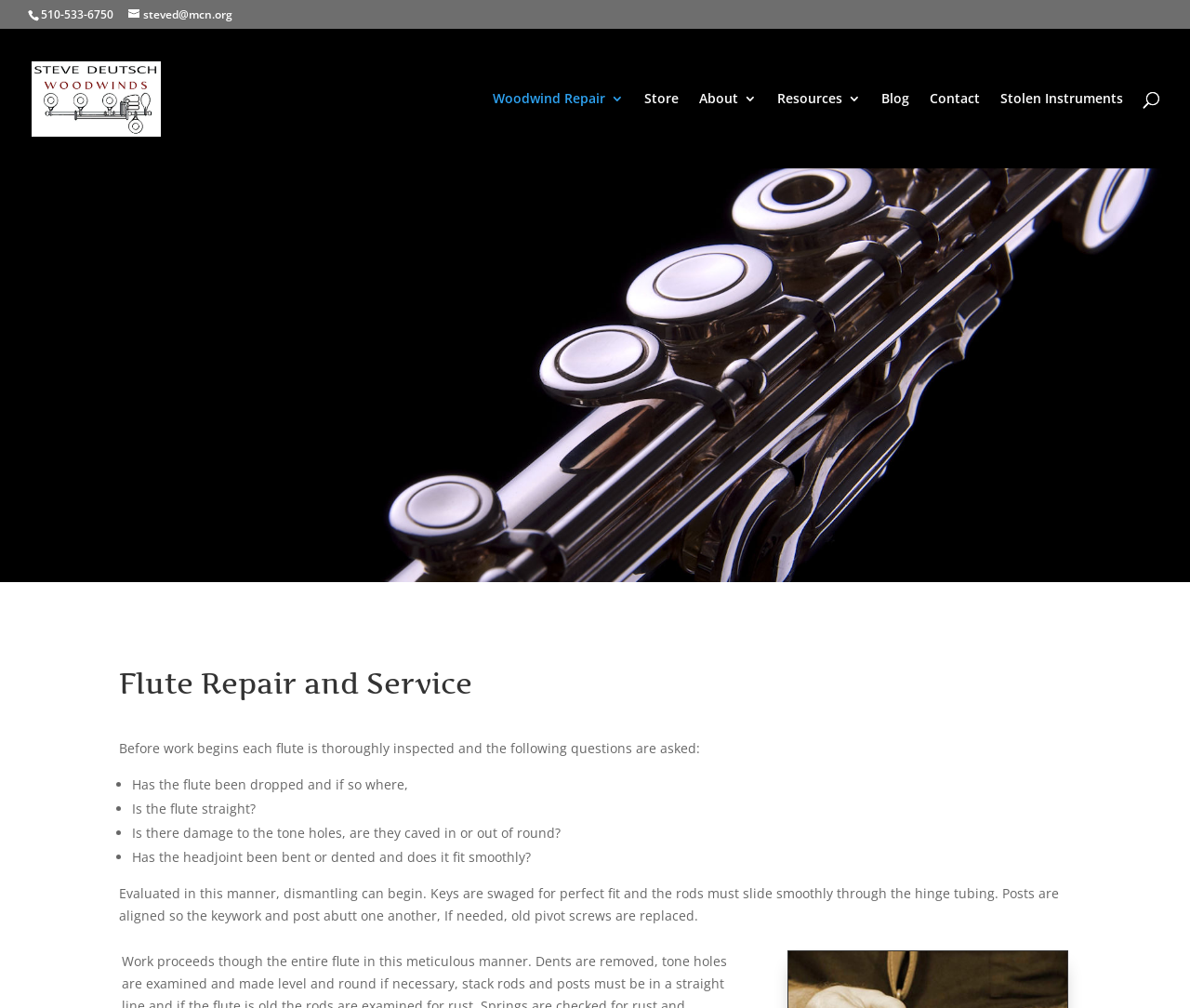Use a single word or phrase to answer this question: 
What is the purpose of swaging keys during the flute repair process?

For perfect fit